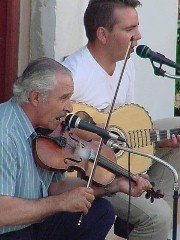What is the cultural significance of the performance?
Use the information from the image to give a detailed answer to the question.

The caption highlights that the performance, set against a simple backdrop, showcases not only the talent within the community but also the joy and connection music brings to such important life events, thereby highlighting the cultural richness of the island.